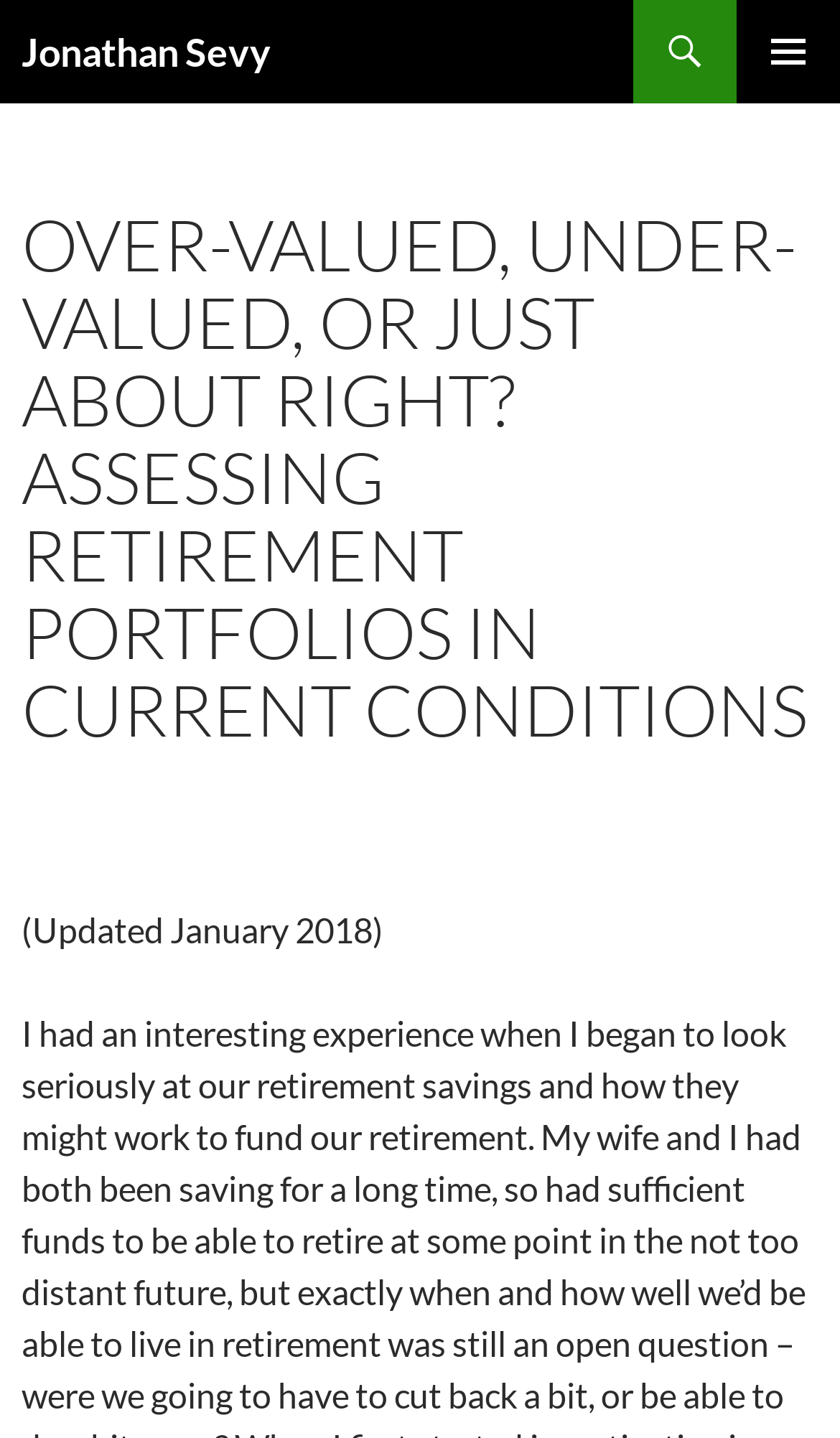Given the element description "Jonathan Sevy" in the screenshot, predict the bounding box coordinates of that UI element.

[0.026, 0.0, 0.323, 0.072]